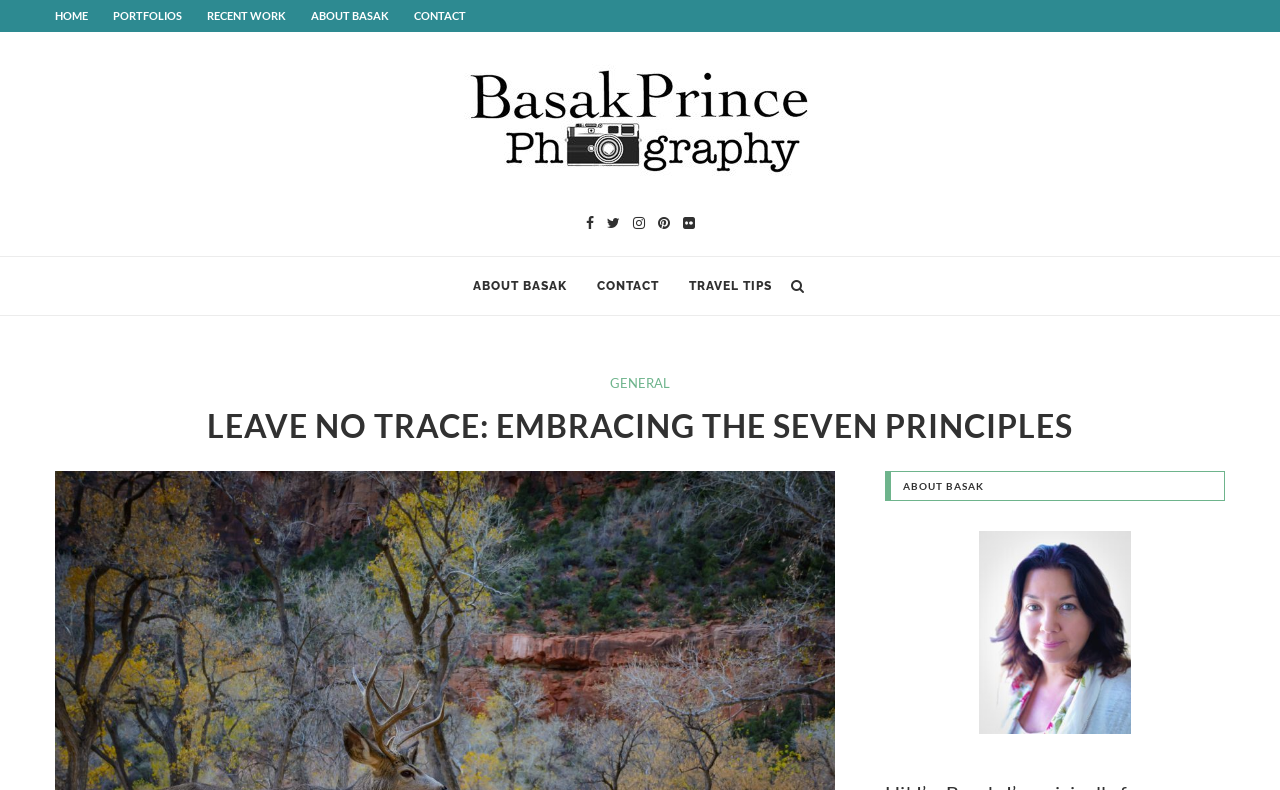Please identify the bounding box coordinates of the element I need to click to follow this instruction: "go to home page".

[0.043, 0.011, 0.069, 0.028]